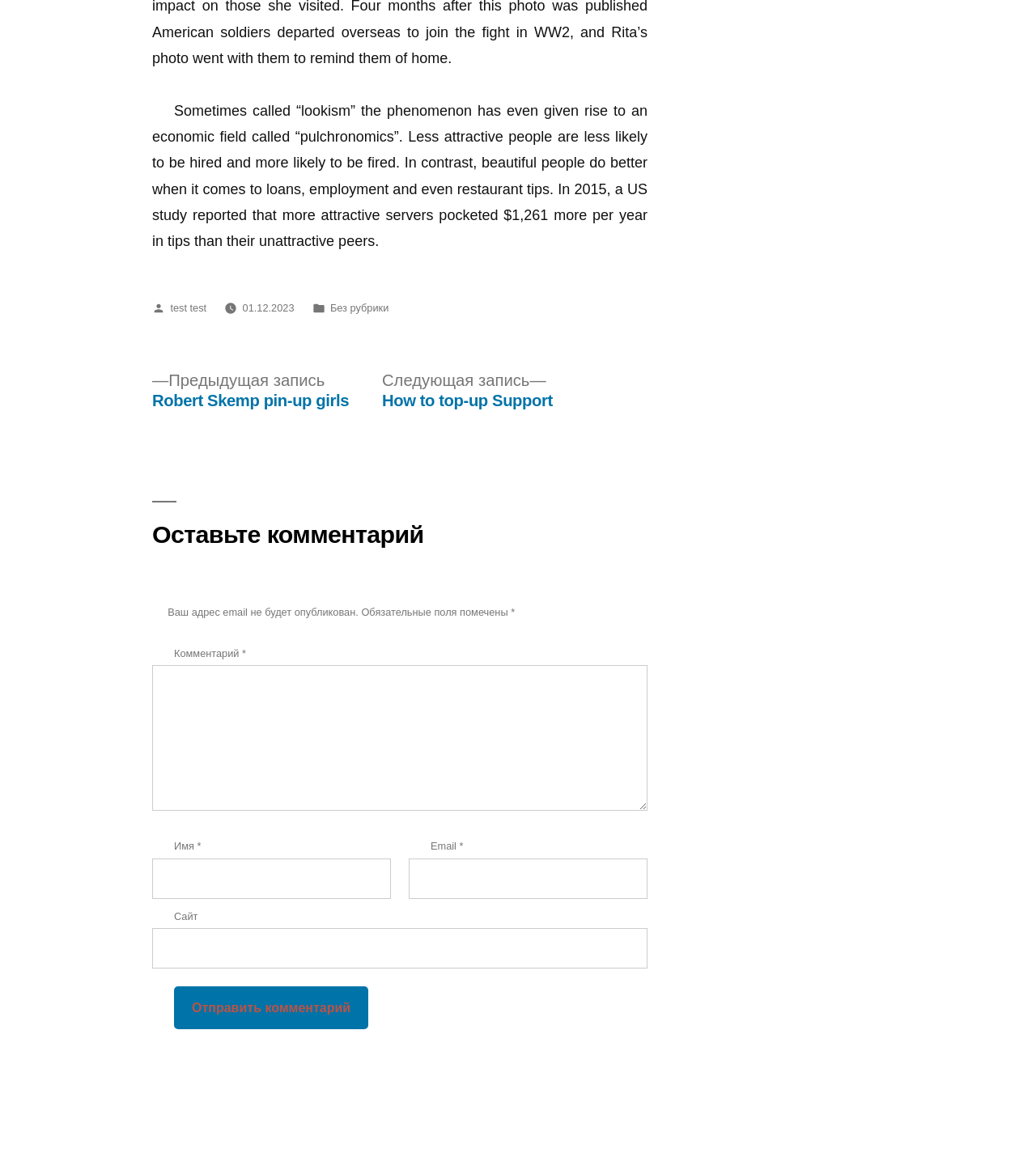Locate the bounding box coordinates of the area where you should click to accomplish the instruction: "Submit the comment".

[0.168, 0.856, 0.356, 0.893]